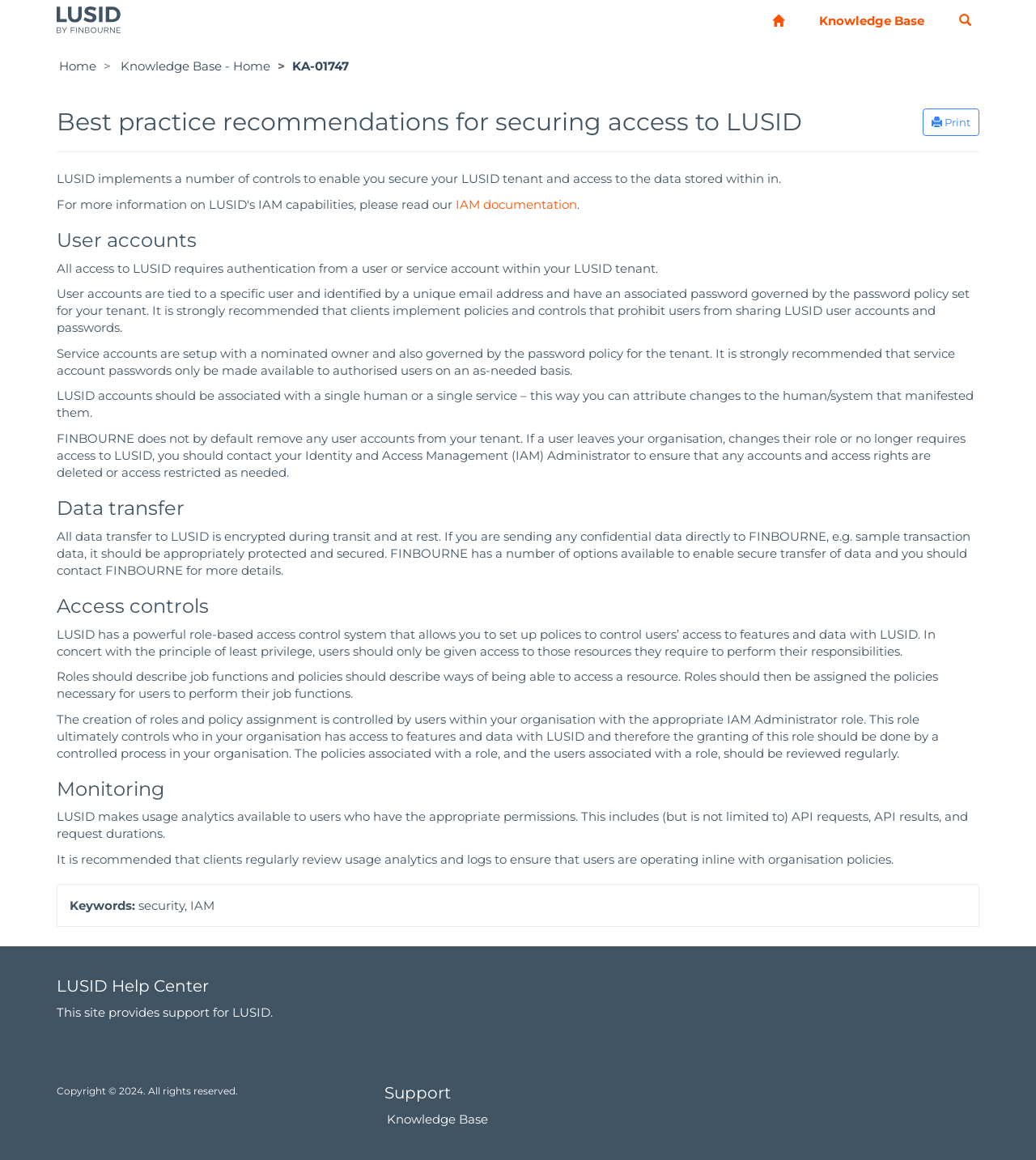Based on the element description "Print", predict the bounding box coordinates of the UI element.

[0.891, 0.094, 0.945, 0.117]